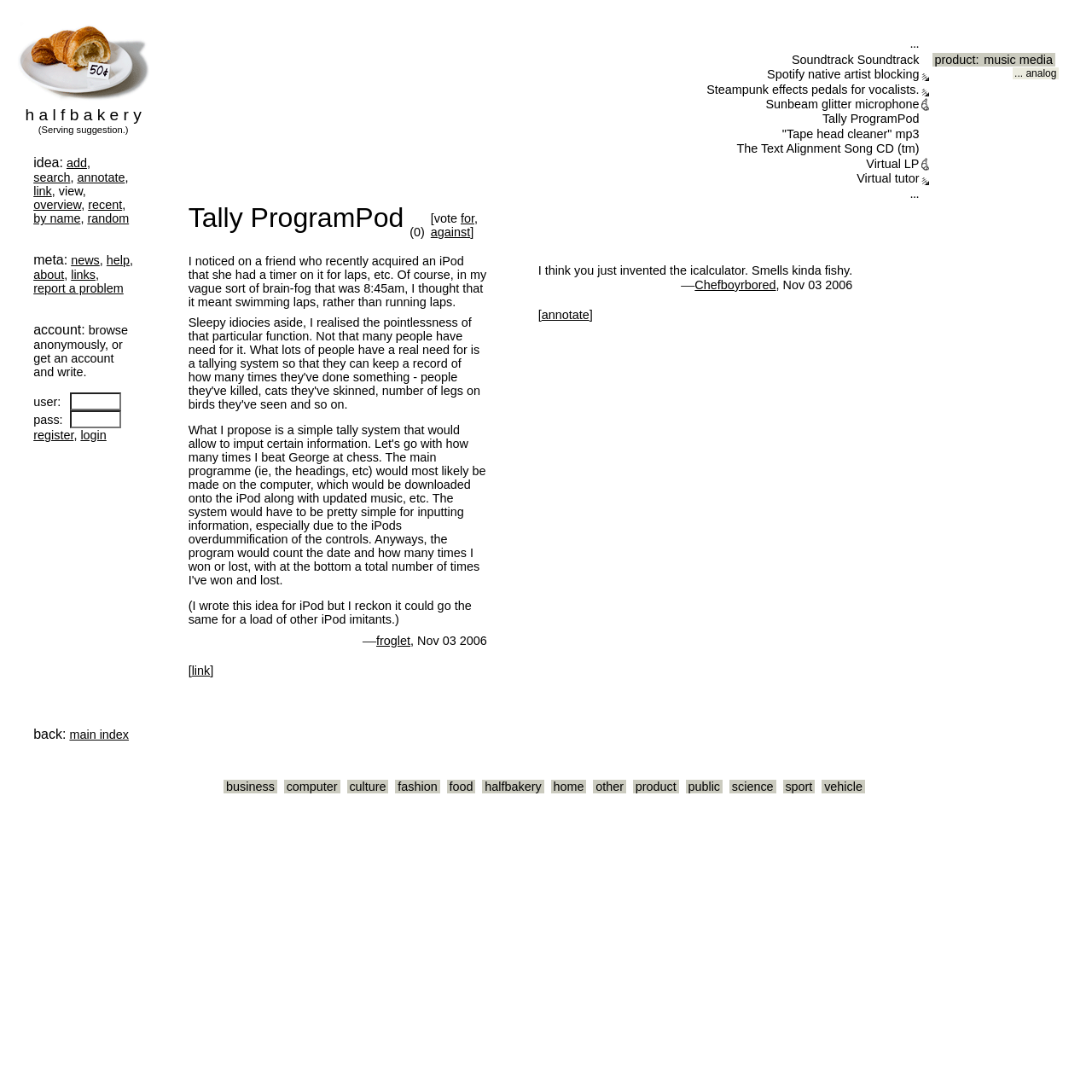Could you locate the bounding box coordinates for the section that should be clicked to accomplish this task: "Learn about the 12 Part Sign Series for Capricorn".

None